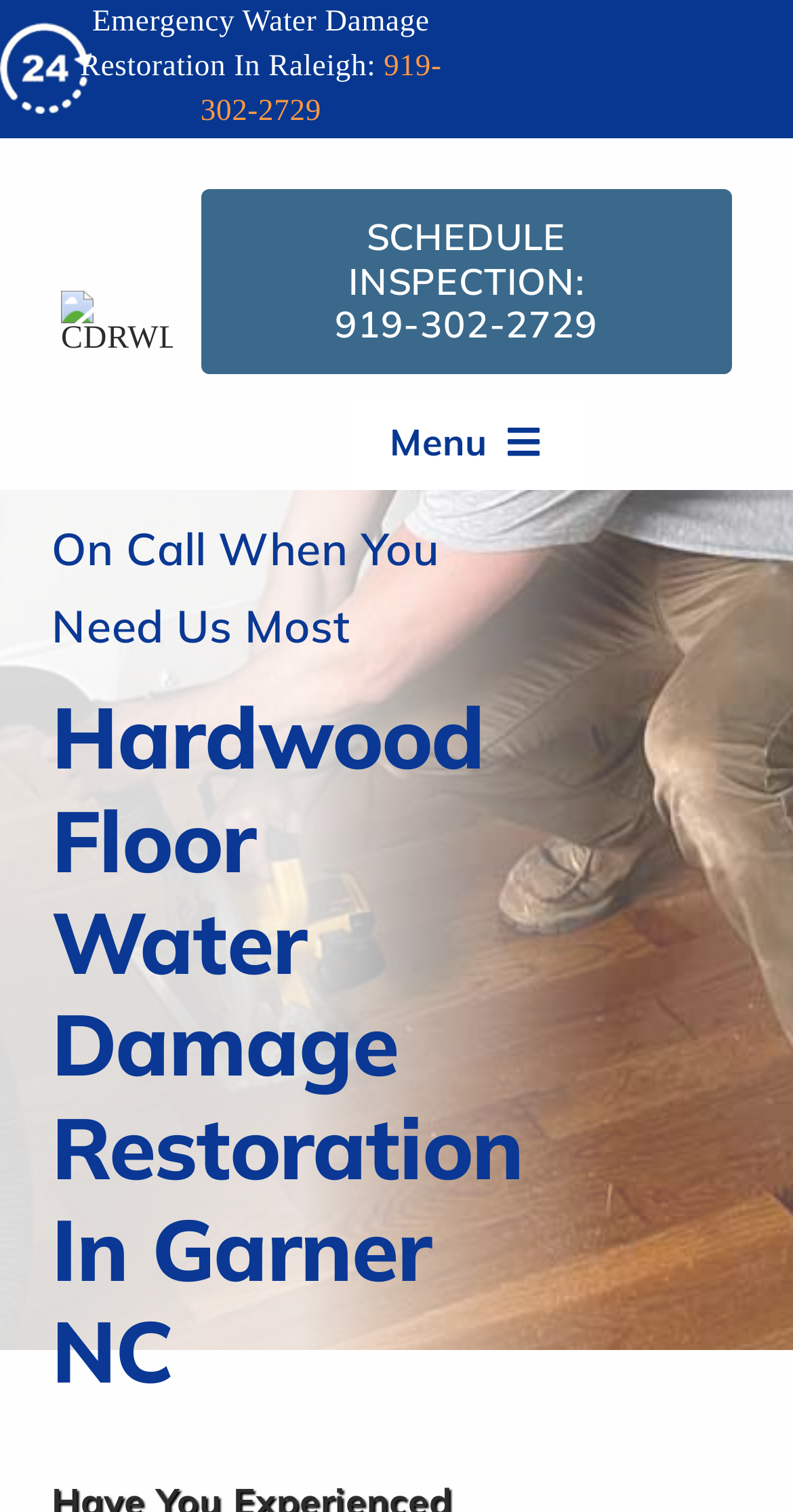Bounding box coordinates must be specified in the format (top-left x, top-left y, bottom-right x, bottom-right y). All values should be floating point numbers between 0 and 1. What are the bounding box coordinates of the UI element described as: Schedule Inspection: 919-302-2729

[0.253, 0.125, 0.923, 0.247]